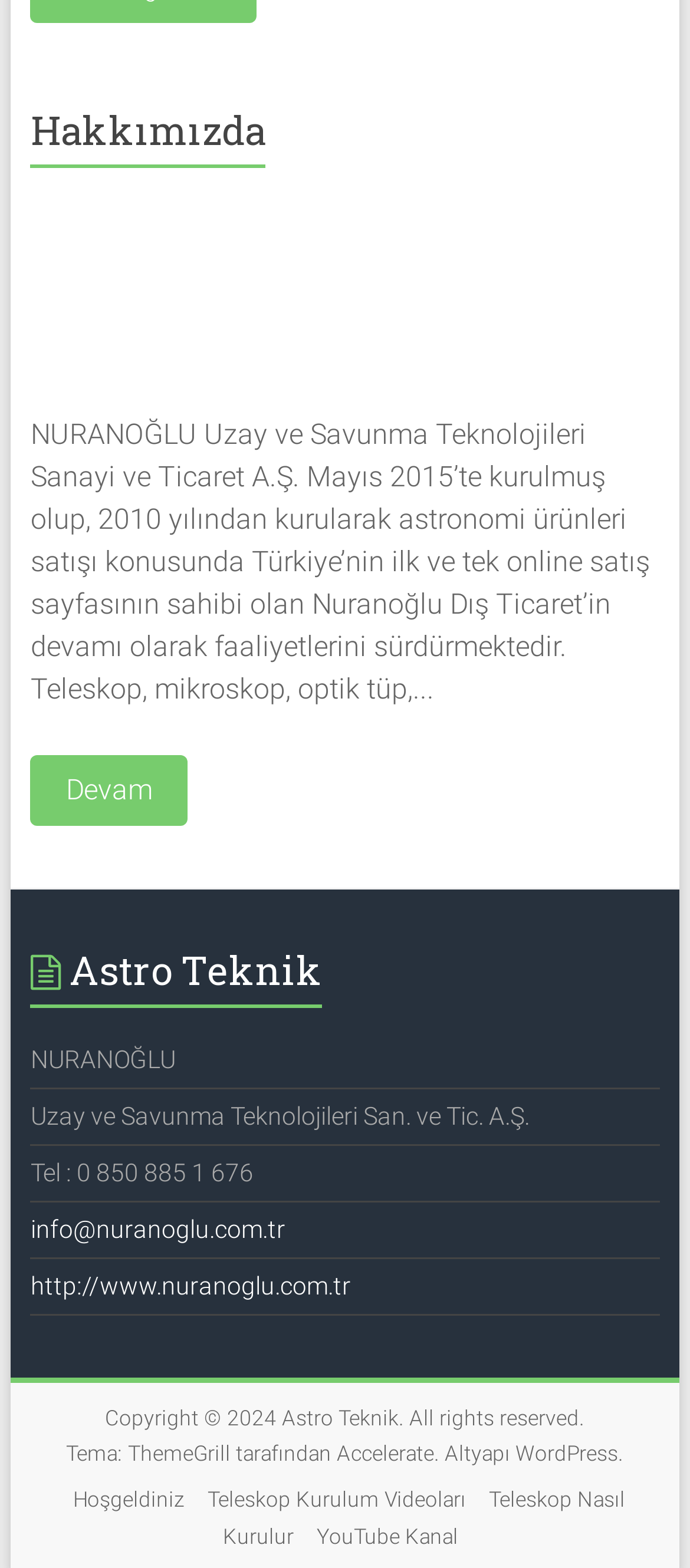Please locate the bounding box coordinates for the element that should be clicked to achieve the following instruction: "Go to YouTube Kanal". Ensure the coordinates are given as four float numbers between 0 and 1, i.e., [left, top, right, bottom].

[0.446, 0.967, 0.677, 0.988]